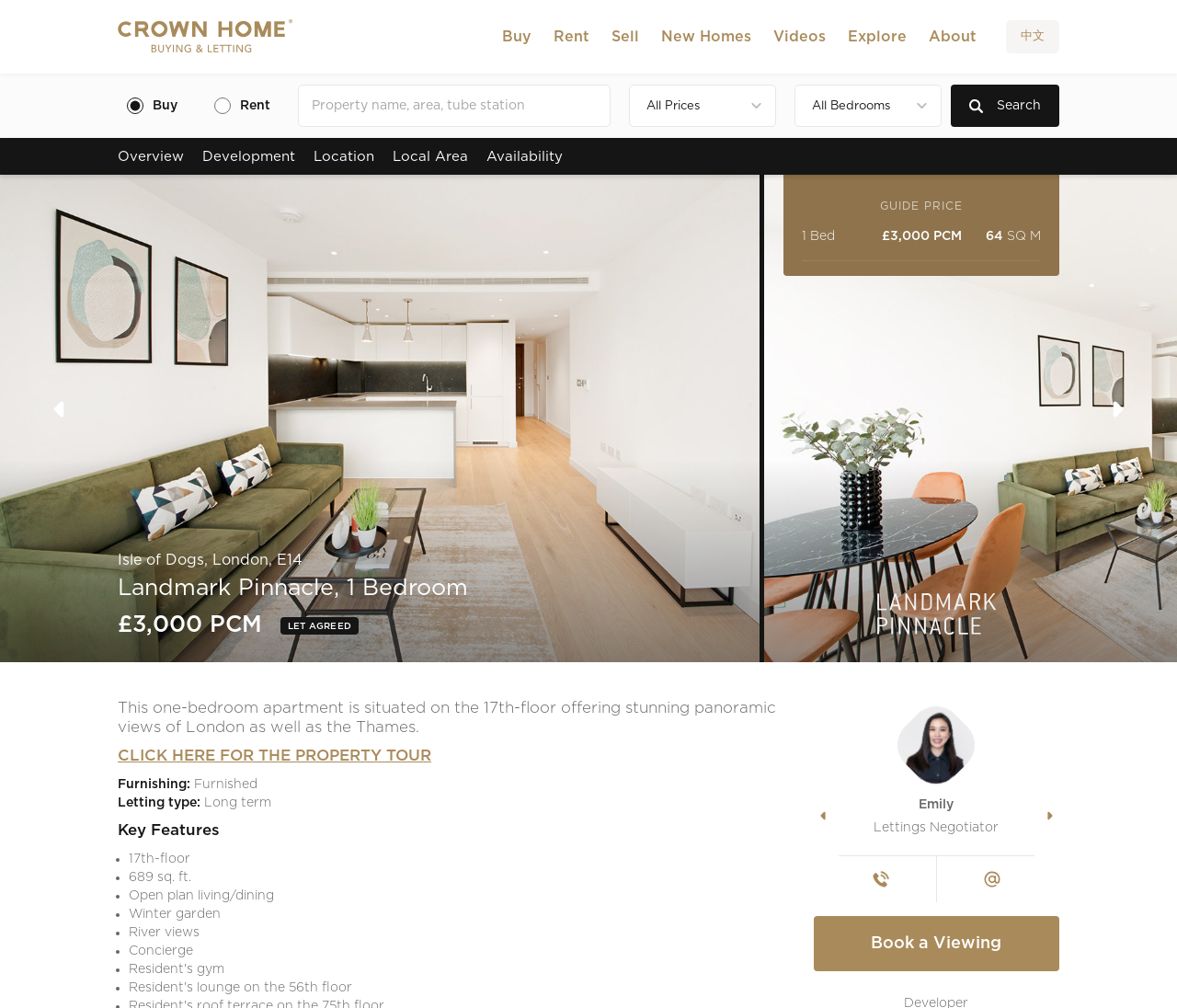Find the bounding box coordinates for the UI element that matches this description: "parent_node: Buy".

[0.1, 0.0, 0.256, 0.073]